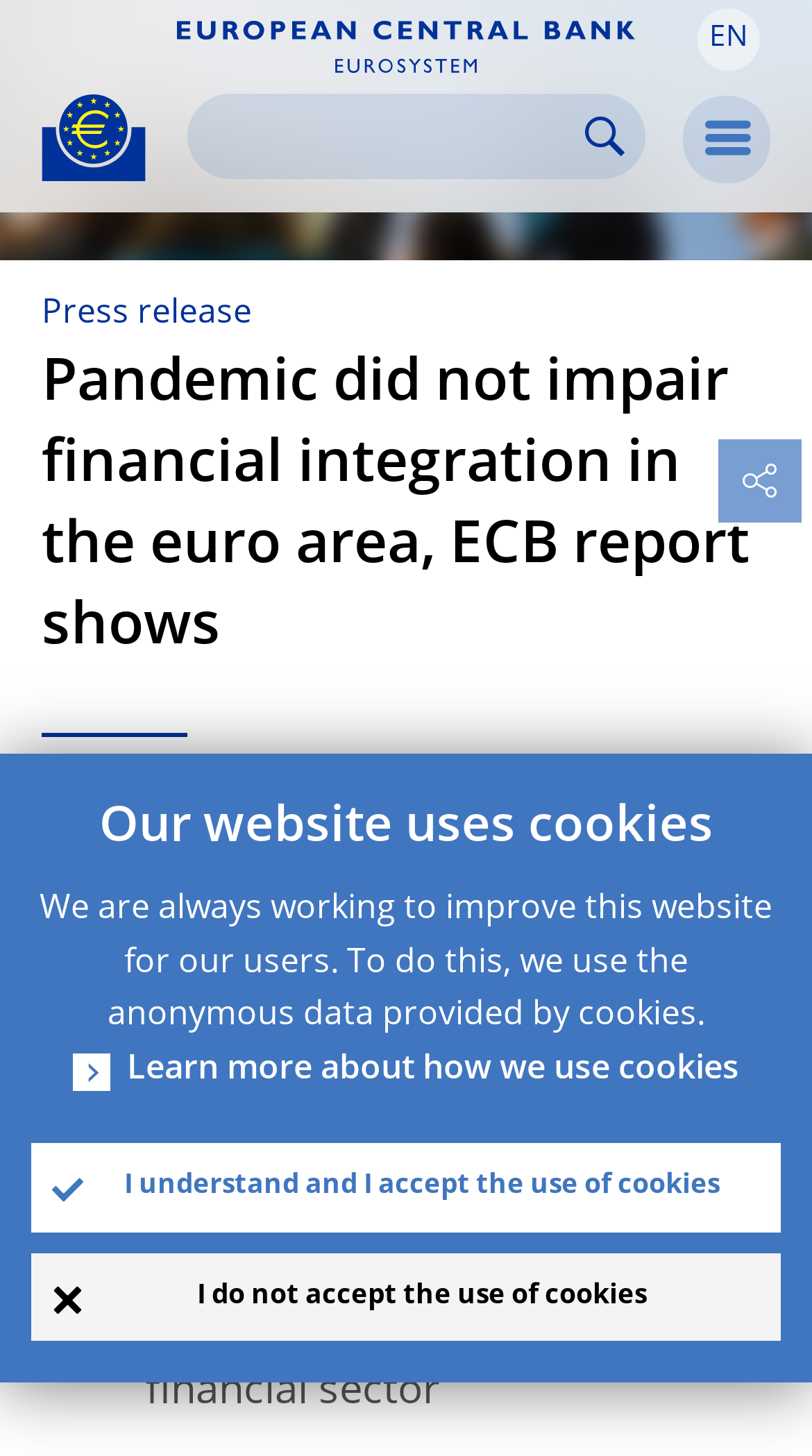Locate the bounding box coordinates of the element that should be clicked to fulfill the instruction: "Go to the ECB website".

[0.217, 0.029, 0.783, 0.057]